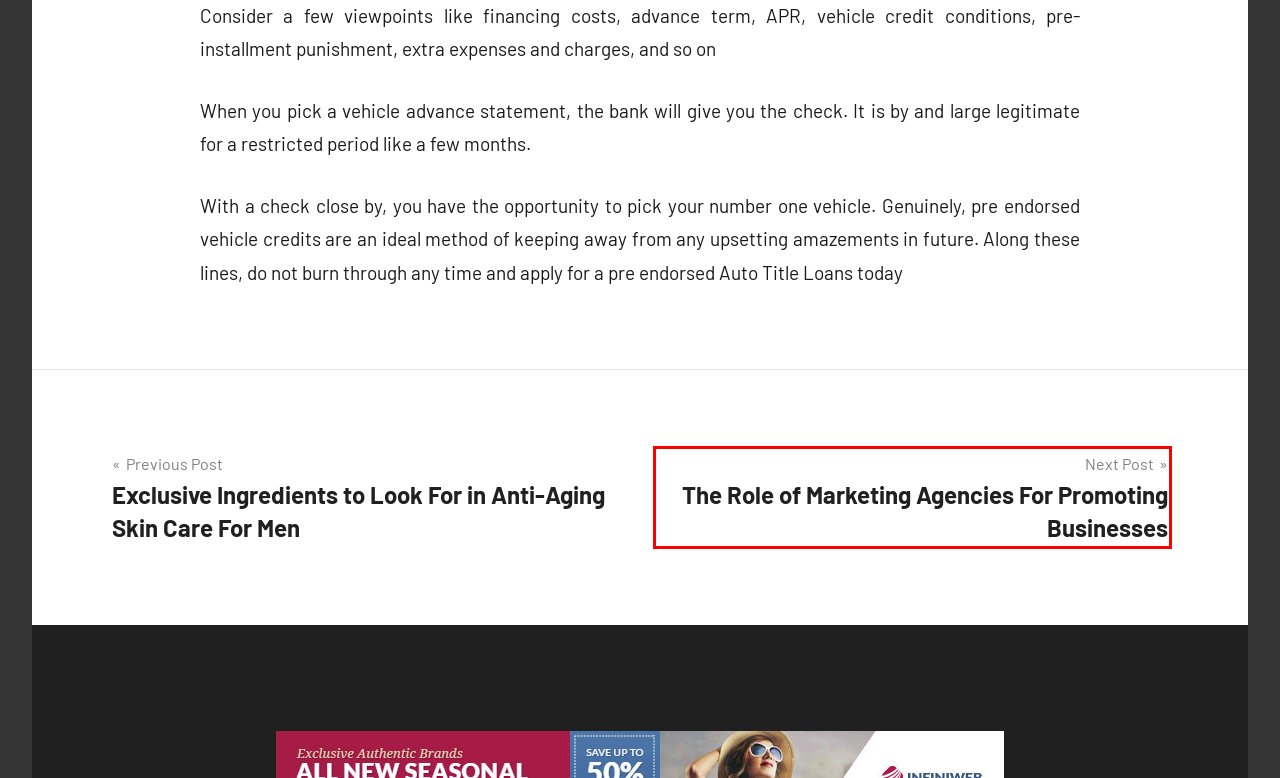You have a screenshot of a webpage, and a red bounding box highlights an element. Select the webpage description that best fits the new page after clicking the element within the bounding box. Options are:
A. Exclusive Ingredients to Look For in Anti-Aging Skin Care For Men – Mind lyrics
B. Finance – Mind lyrics
C. Franco – Mind lyrics
D. Shopping – Mind lyrics
E. Auto Title Loans in Florida, Car Title Loans Made Easy - Embassy Loans
F. Smart and reliable WordPress Themes – ThemeZee
G. General – Mind lyrics
H. The Role of Marketing Agencies For Promoting Businesses – Mind lyrics

H